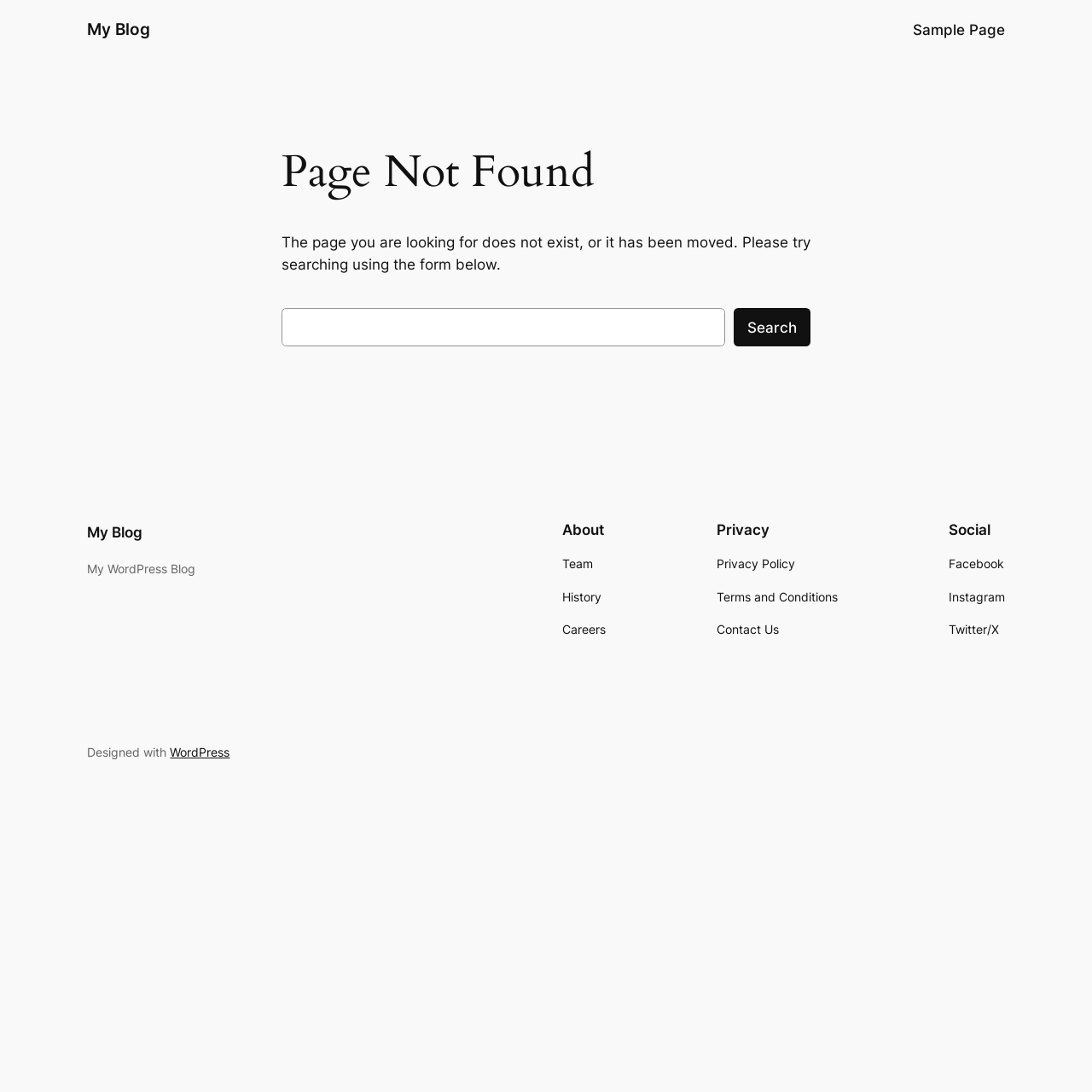Provide a thorough description of the webpage you see.

This webpage is a "Page not found" error page from "My Blog". At the top, there are two links: "My Blog" on the left and "Sample Page" on the right. Below these links, there is a main section with a heading "Page Not Found" in the center. Underneath the heading, there is a paragraph of text explaining that the page does not exist or has been moved, and suggesting to use the search form below.

The search form is located below the paragraph, consisting of a search box and a "Search" button. On the bottom half of the page, there is a section with three columns of links and headings. The left column has a link to "My Blog" and a static text "My WordPress Blog". The middle column has a heading "About" with three links underneath: "Team", "History", and "Careers". The right column has a heading "Privacy" with three links underneath: "Privacy Policy", "Terms and Conditions", and "Contact Us". Below these columns, there is another section with a heading "Social" and three links to social media platforms: "Facebook", "Instagram", and "Twitter/X". At the very bottom, there is a static text "Designed with" followed by a link to "WordPress".